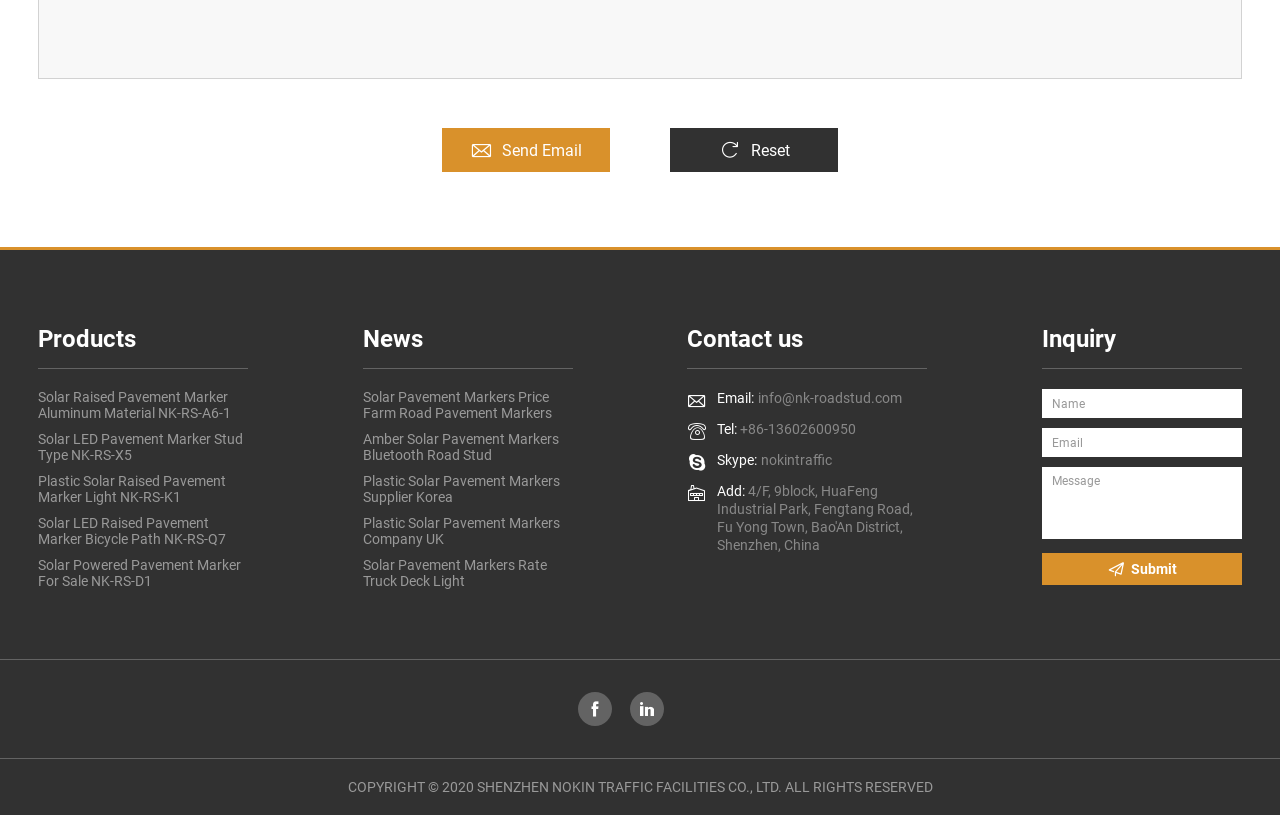Provide a short, one-word or phrase answer to the question below:
What is the purpose of the 'Inquiry' section?

To send a message to the company